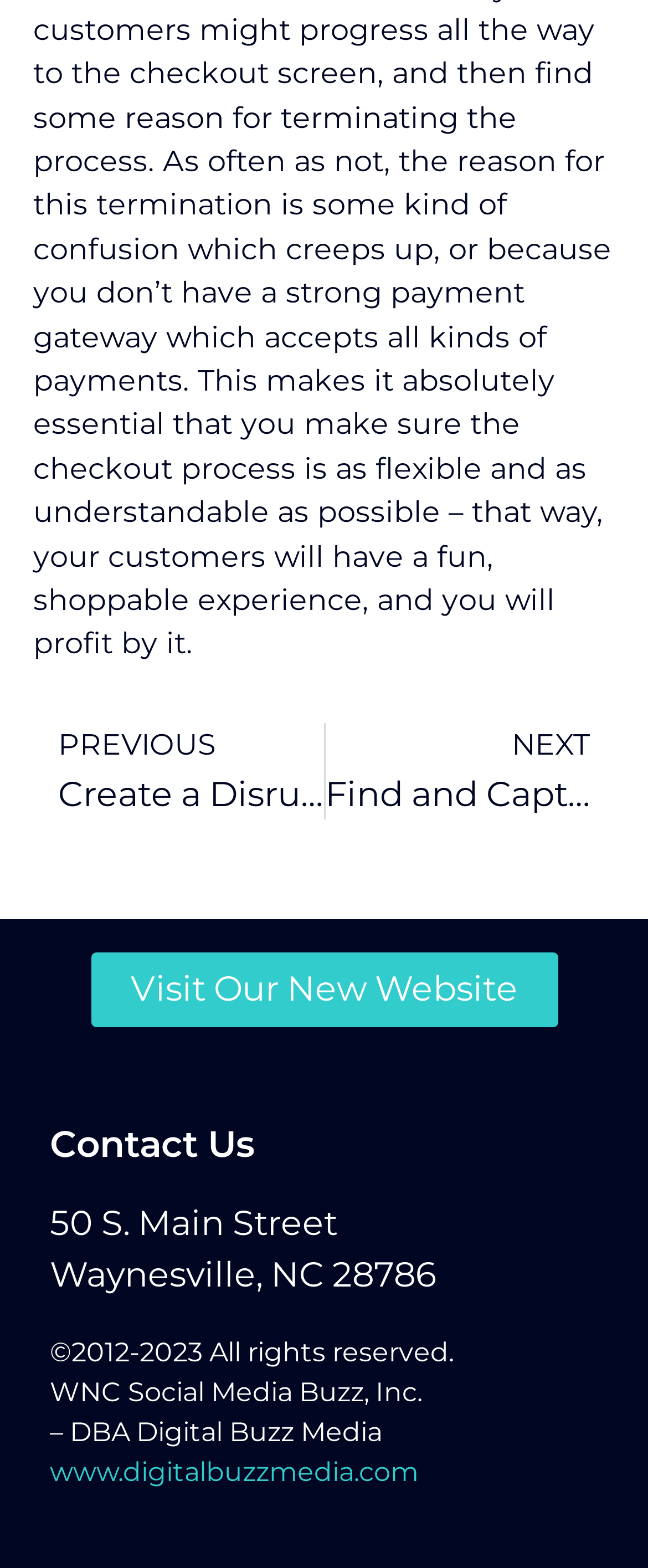What is the company's physical address? Refer to the image and provide a one-word or short phrase answer.

50 S. Main Street